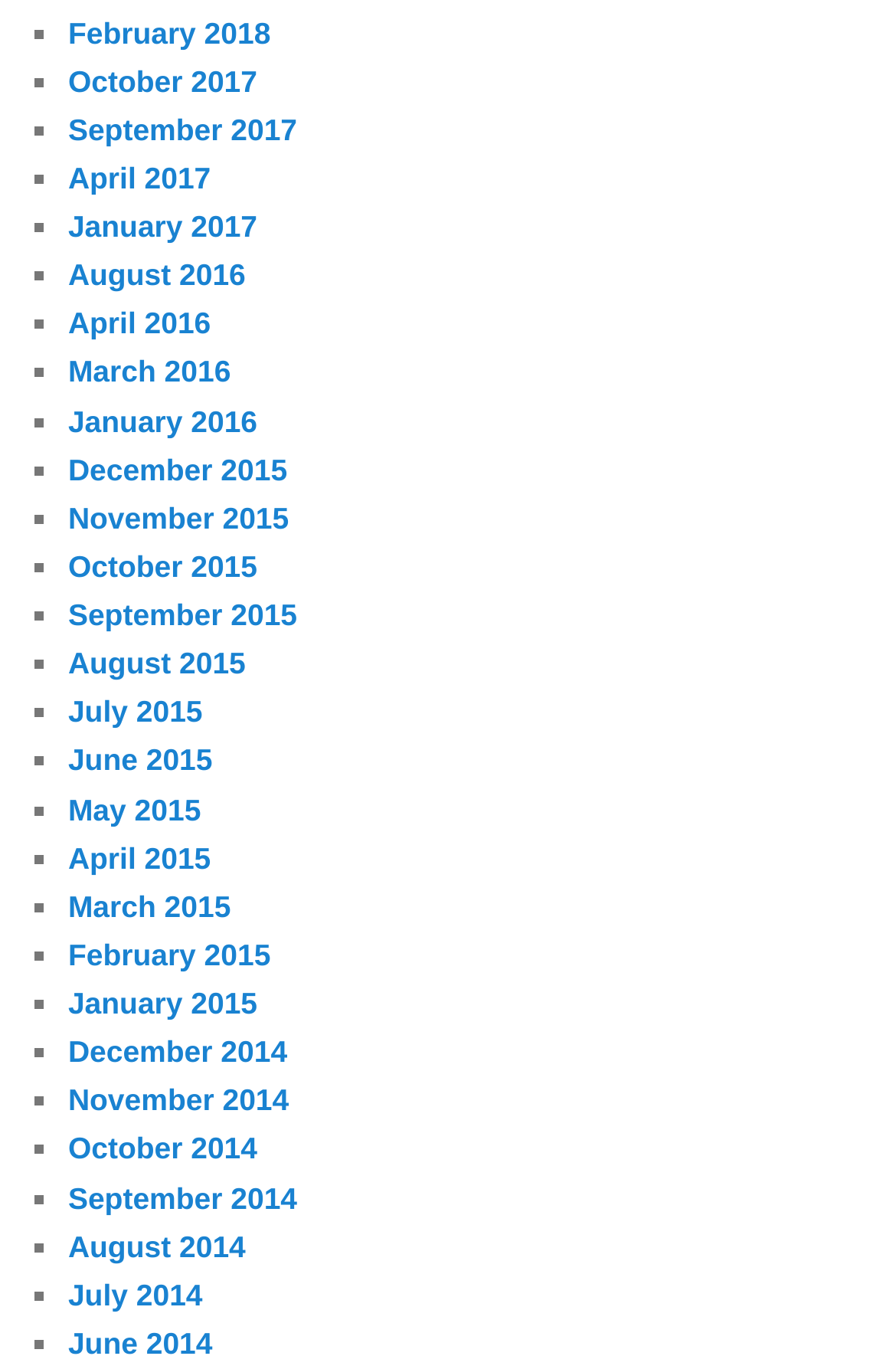Kindly provide the bounding box coordinates of the section you need to click on to fulfill the given instruction: "View October 2017".

[0.076, 0.047, 0.287, 0.072]